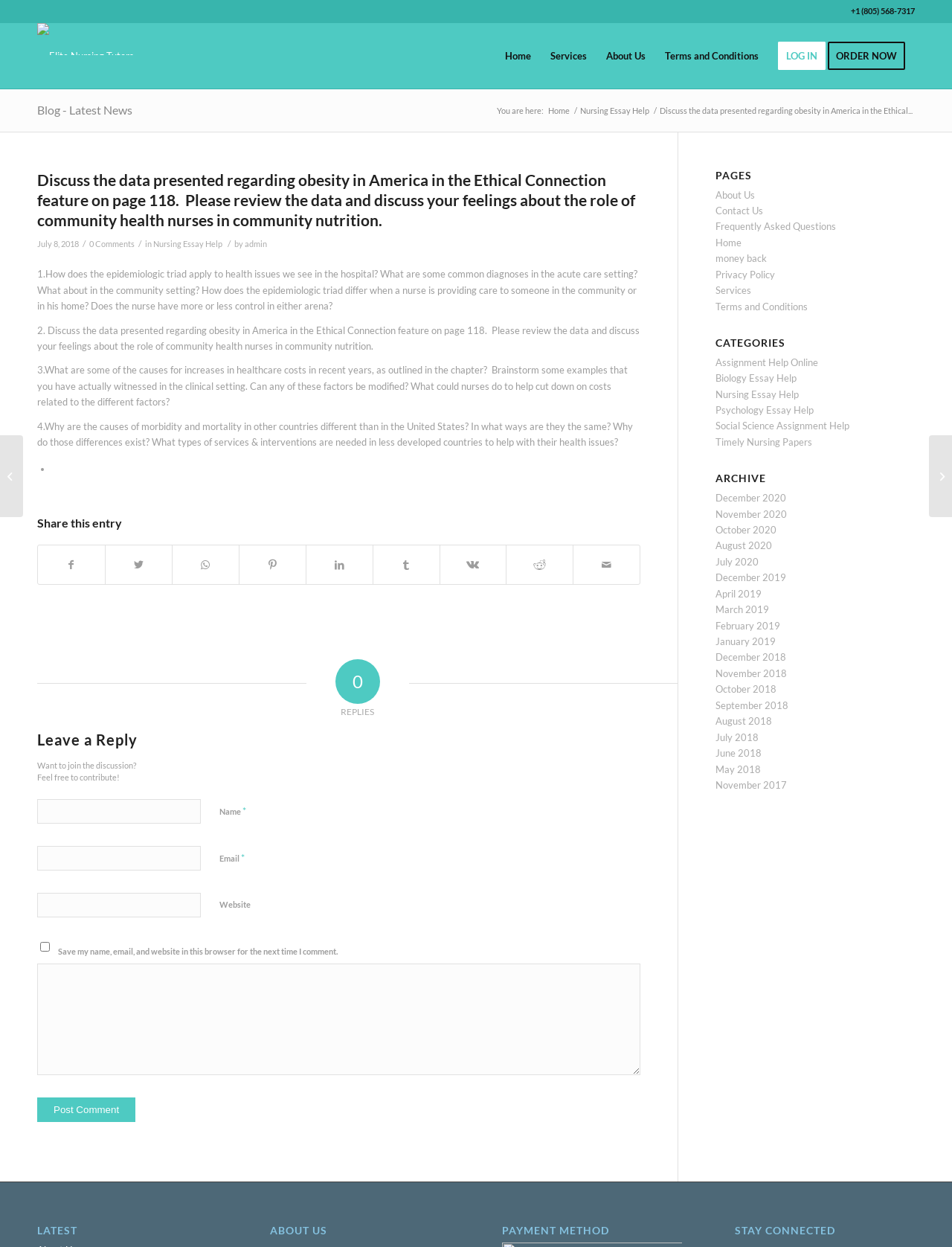Pinpoint the bounding box coordinates of the clickable area necessary to execute the following instruction: "Click the 'Nursing Essay Help' category". The coordinates should be given as four float numbers between 0 and 1, namely [left, top, right, bottom].

[0.607, 0.084, 0.684, 0.093]